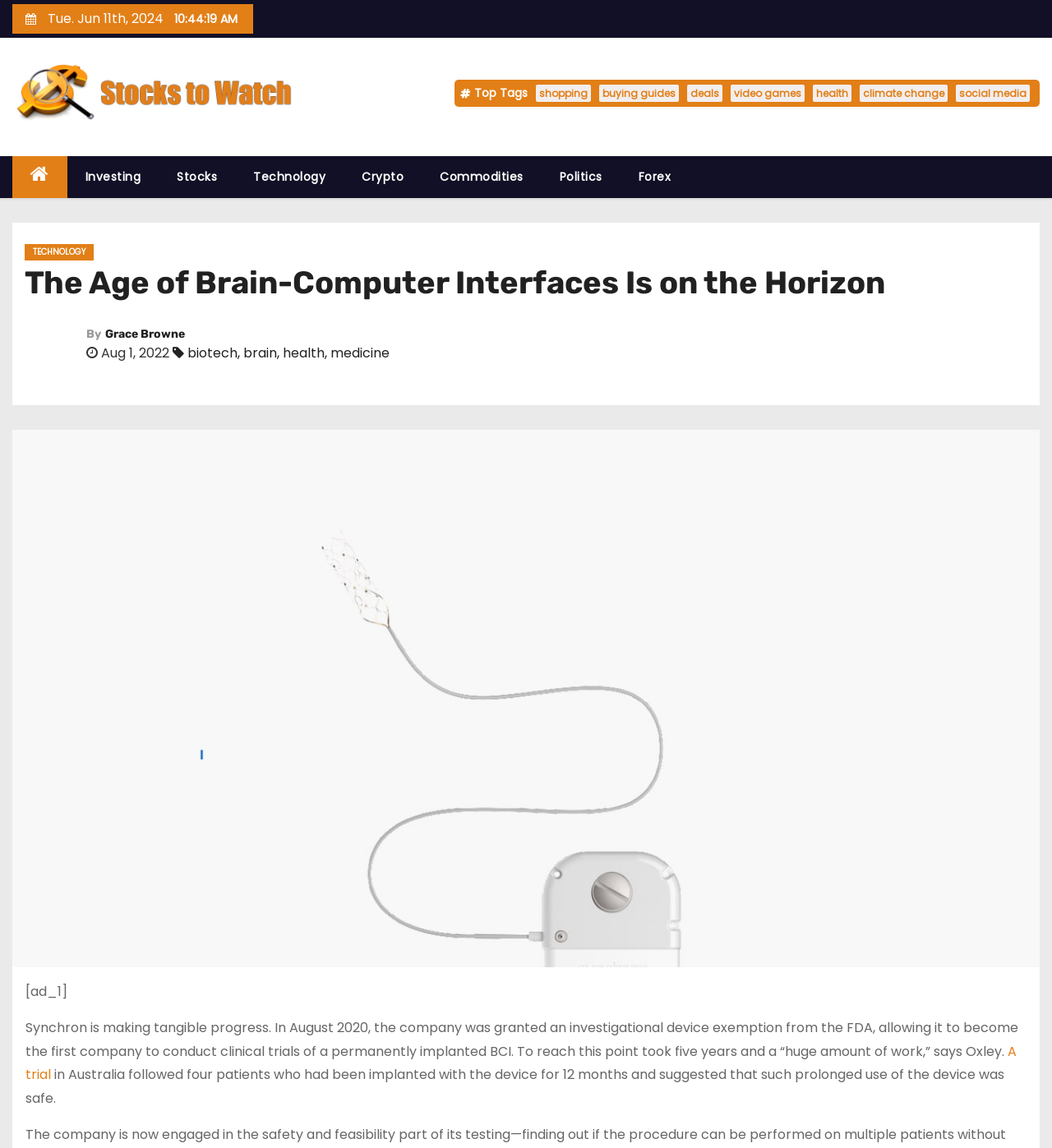Please give the bounding box coordinates of the area that should be clicked to fulfill the following instruction: "Read the article by Grace Browne". The coordinates should be in the format of four float numbers from 0 to 1, i.e., [left, top, right, bottom].

[0.1, 0.285, 0.176, 0.297]